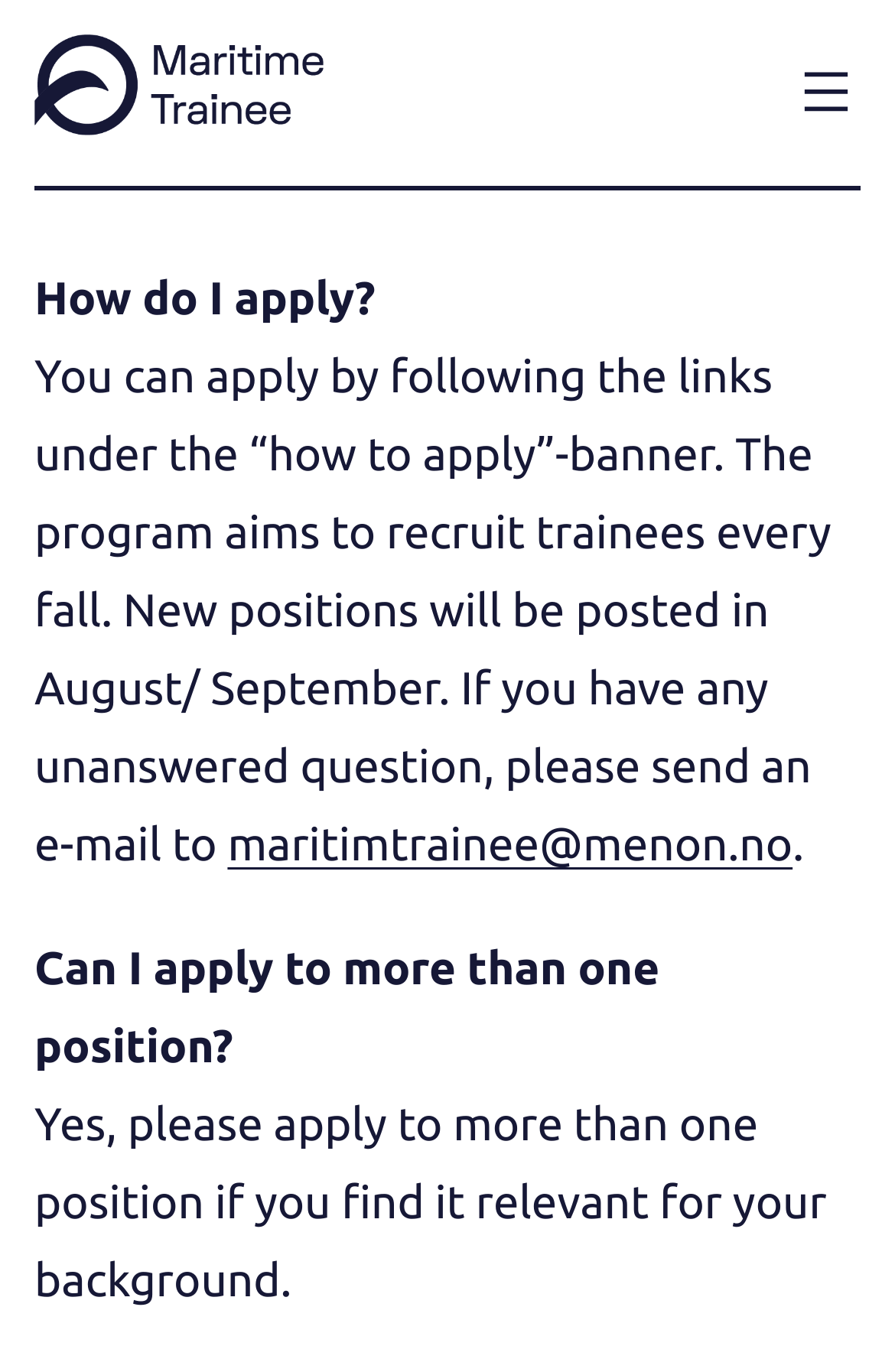Determine the bounding box of the UI element mentioned here: "maritimtrainee@menon.no". The coordinates must be in the format [left, top, right, bottom] with values ranging from 0 to 1.

[0.254, 0.595, 0.886, 0.633]